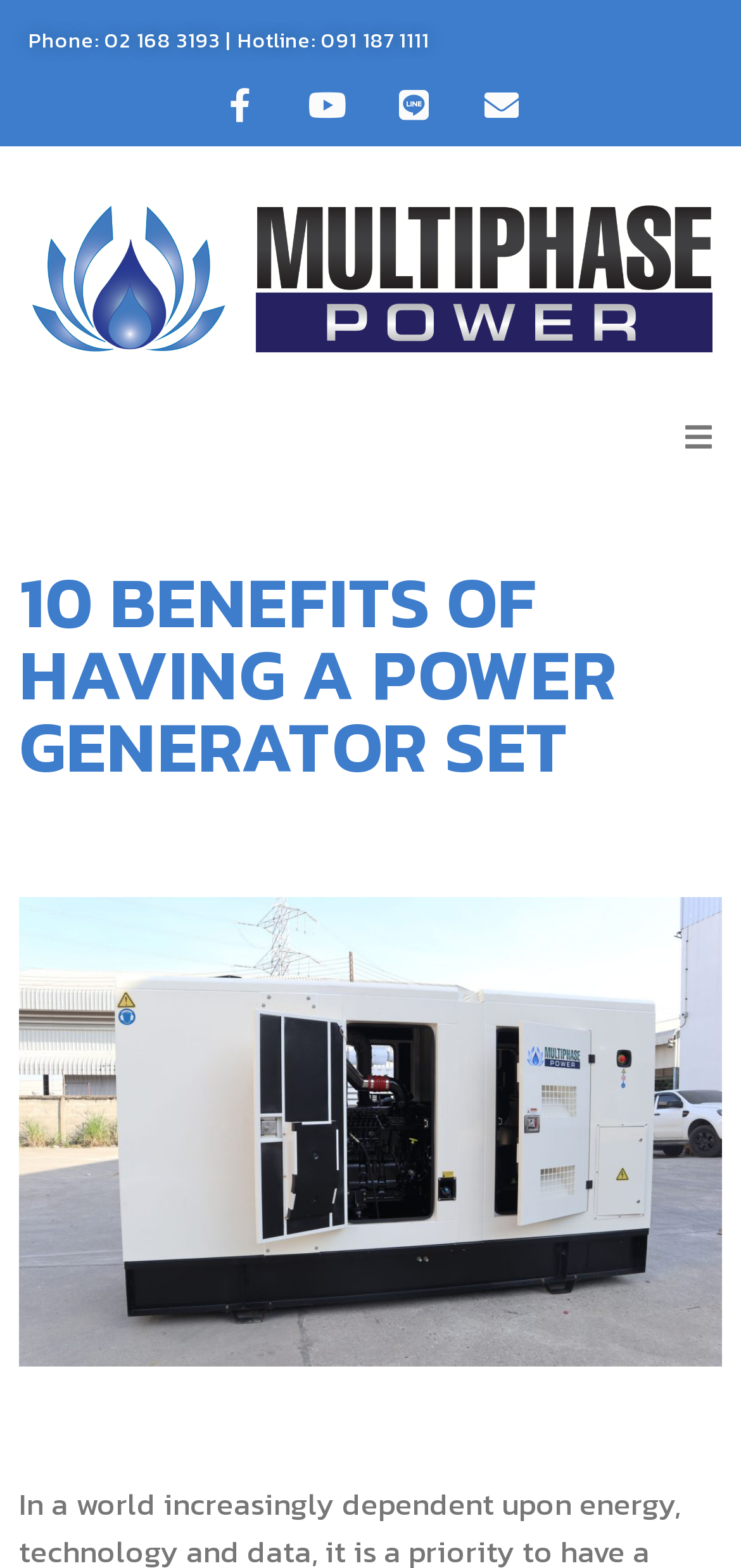Specify the bounding box coordinates of the area to click in order to execute this command: 'Open the menu'. The coordinates should consist of four float numbers ranging from 0 to 1, and should be formatted as [left, top, right, bottom].

[0.897, 0.258, 0.987, 0.3]